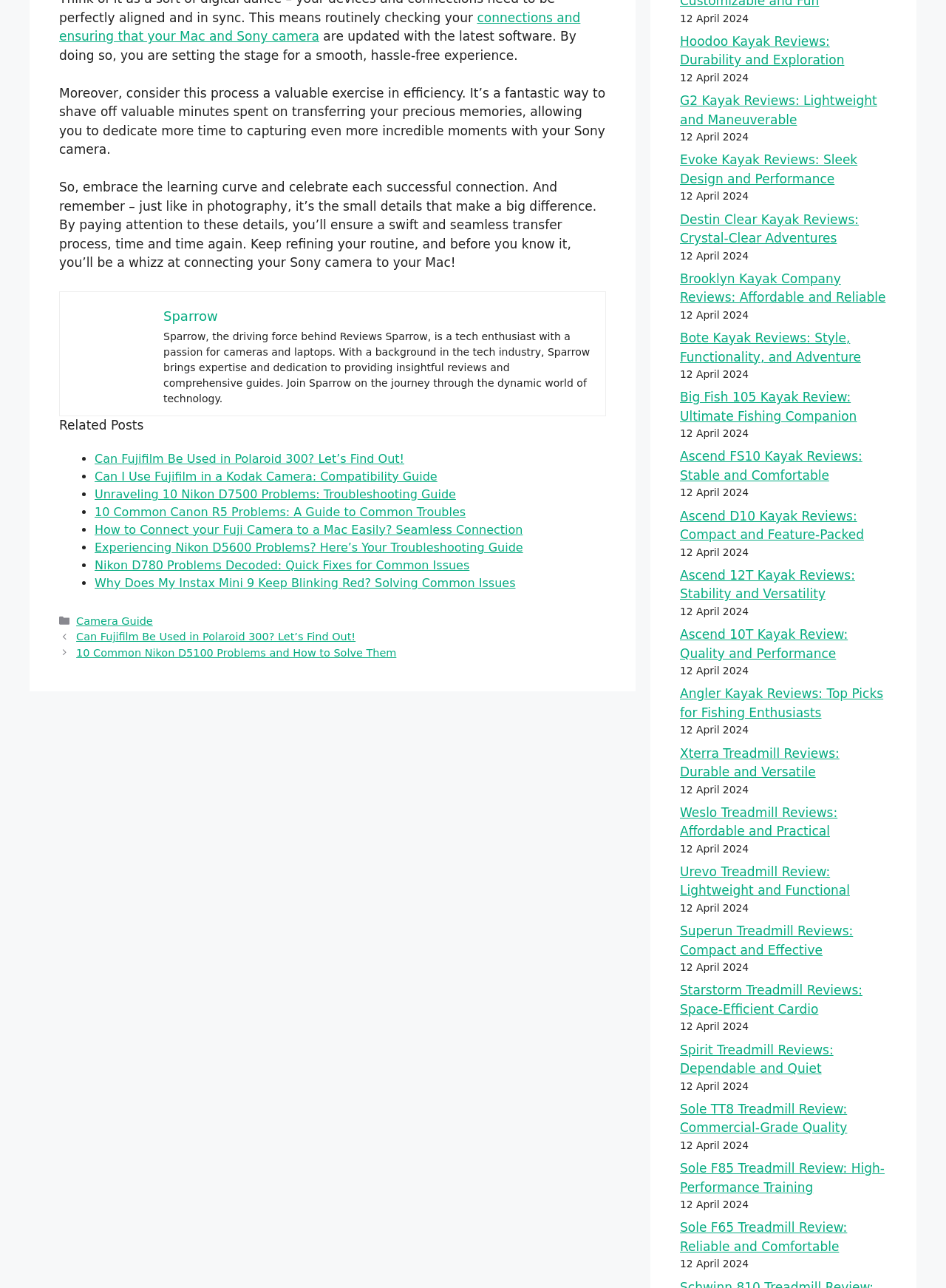Identify the bounding box coordinates of the region that needs to be clicked to carry out this instruction: "Check out the review of Hoodoo Kayak". Provide these coordinates as four float numbers ranging from 0 to 1, i.e., [left, top, right, bottom].

[0.719, 0.026, 0.893, 0.052]